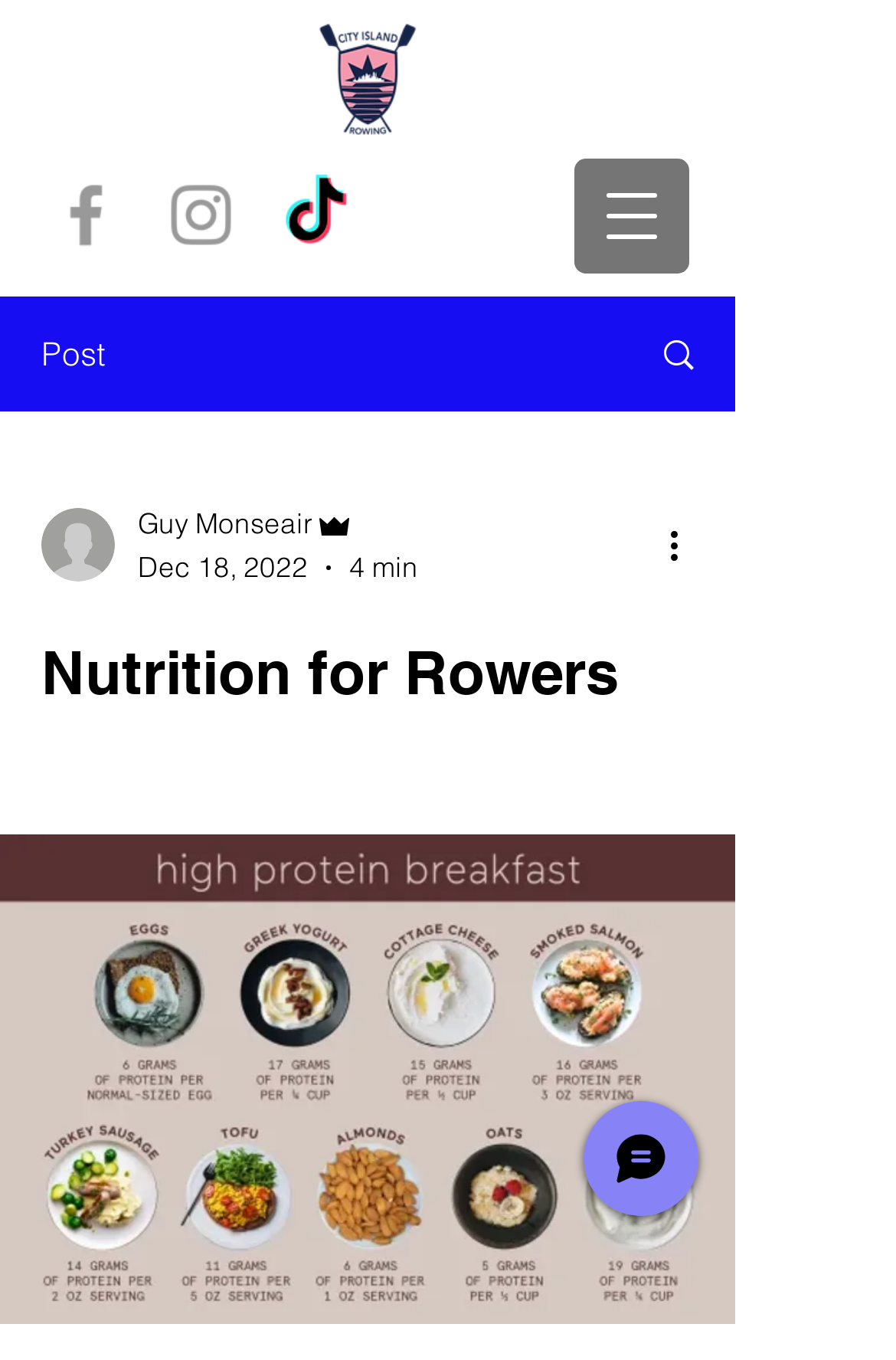Who is the author of the post?
Give a single word or phrase answer based on the content of the image.

Guy Monseair